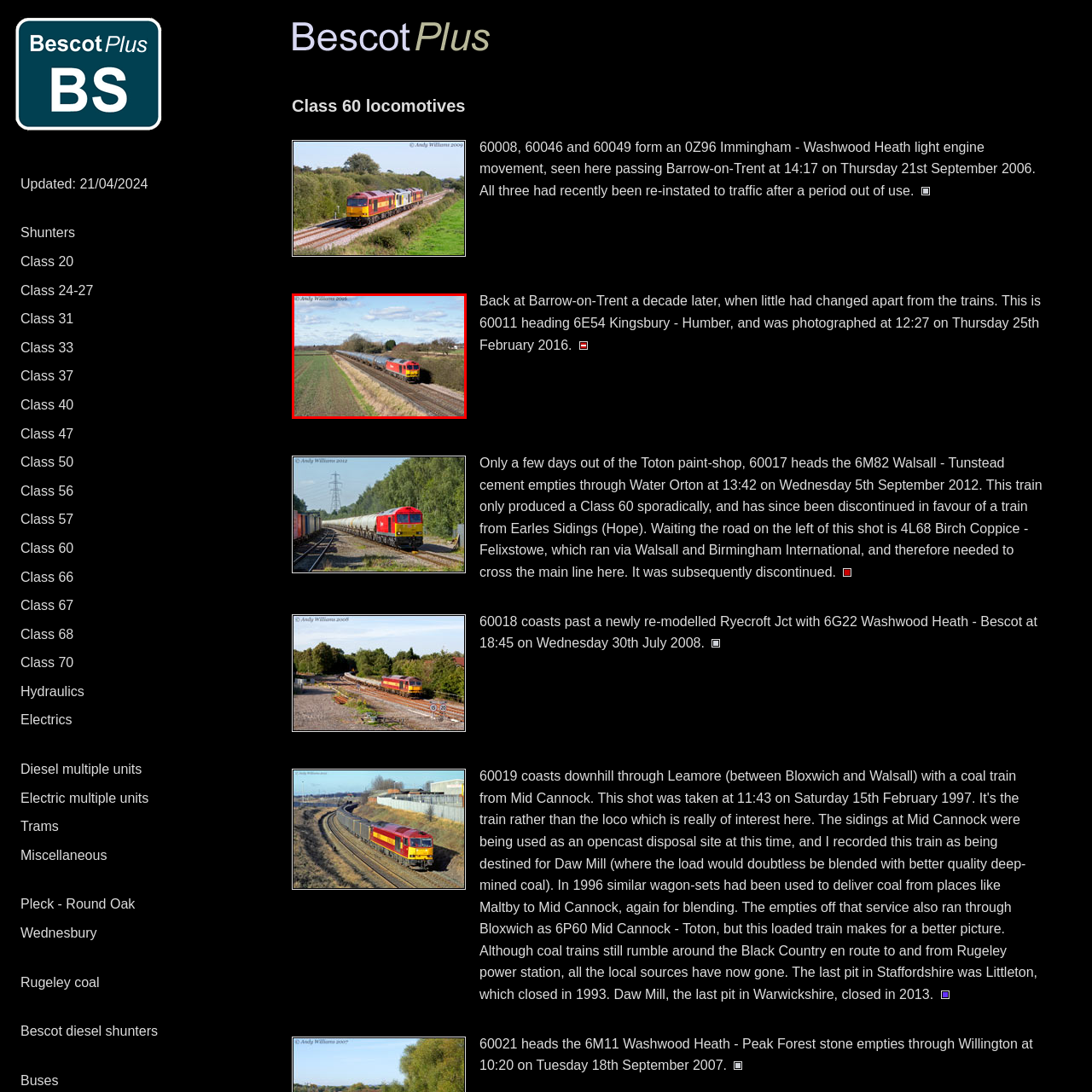Consider the image within the red frame and reply with a brief answer: How long had it been since 60011 last appeared at Barrow-on-Trent?

A decade